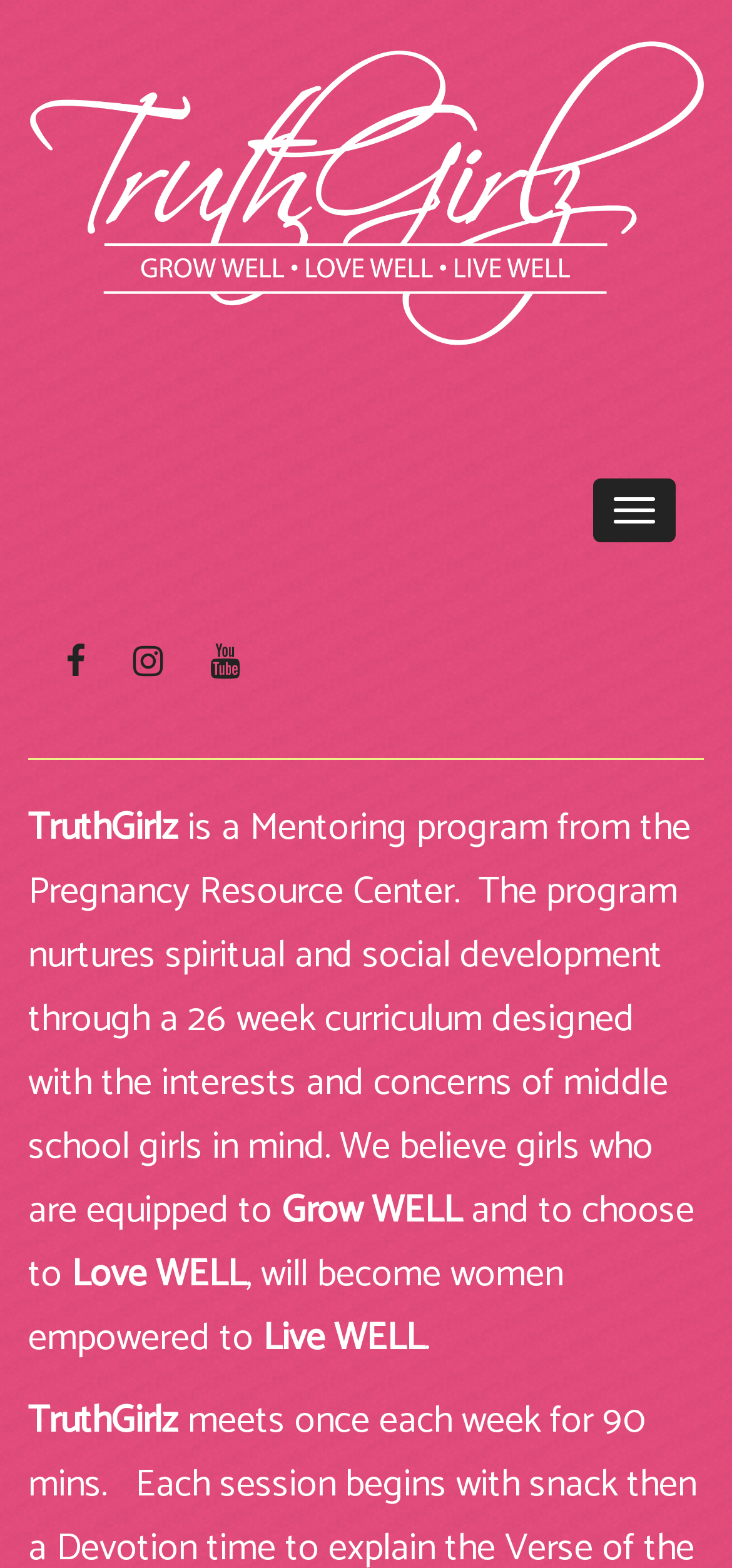Look at the image and give a detailed response to the following question: What are the three aspects of development nurtured by the program?

The three aspects of development nurtured by the program can be determined by analyzing the StaticText elements which mention 'Grow WELL', 'Love WELL', and 'Live WELL', indicating that the program focuses on spiritual, social, and growth development.